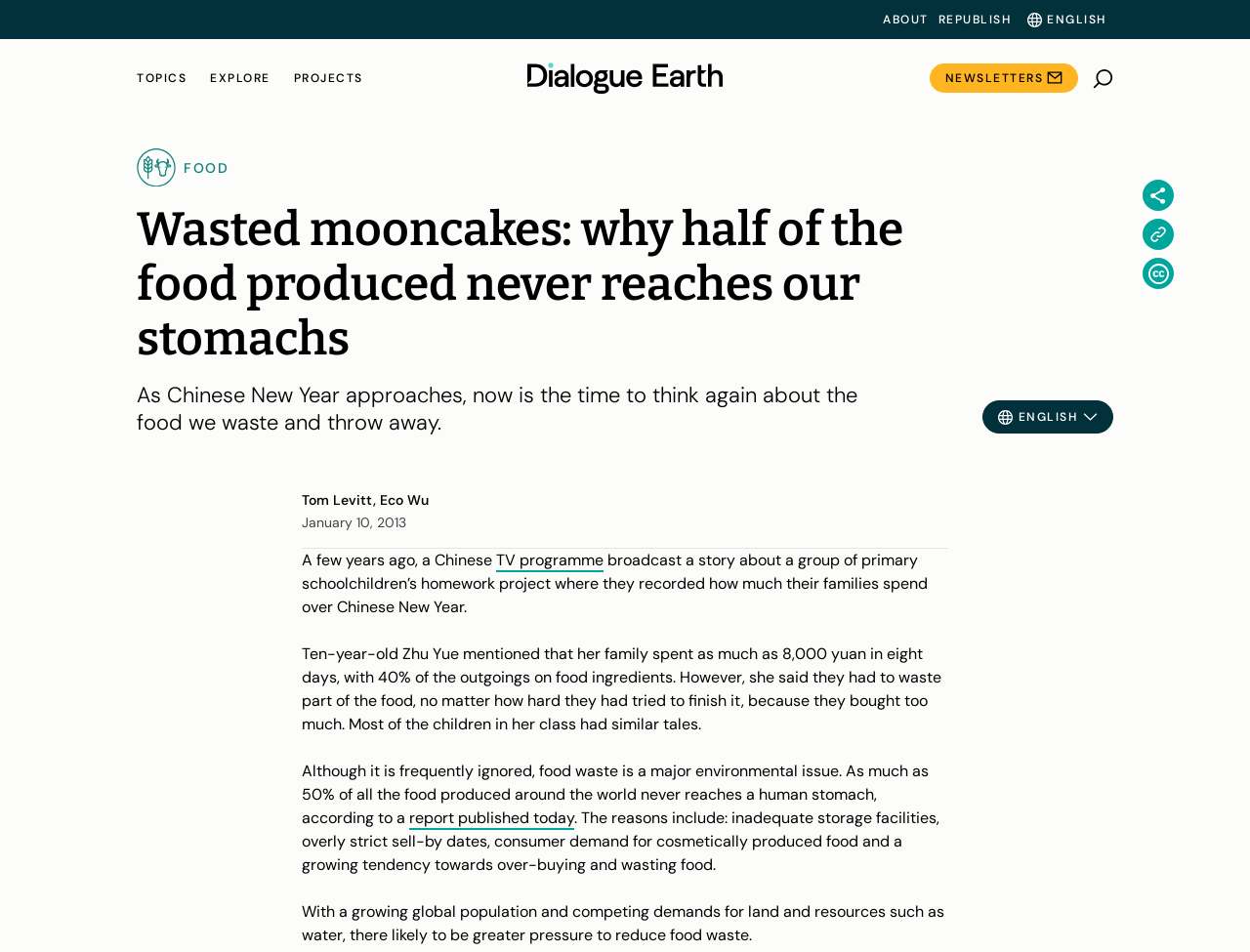Please identify the bounding box coordinates of the region to click in order to complete the given instruction: "Click on ABOUT link". The coordinates should be four float numbers between 0 and 1, i.e., [left, top, right, bottom].

[0.706, 0.013, 0.743, 0.028]